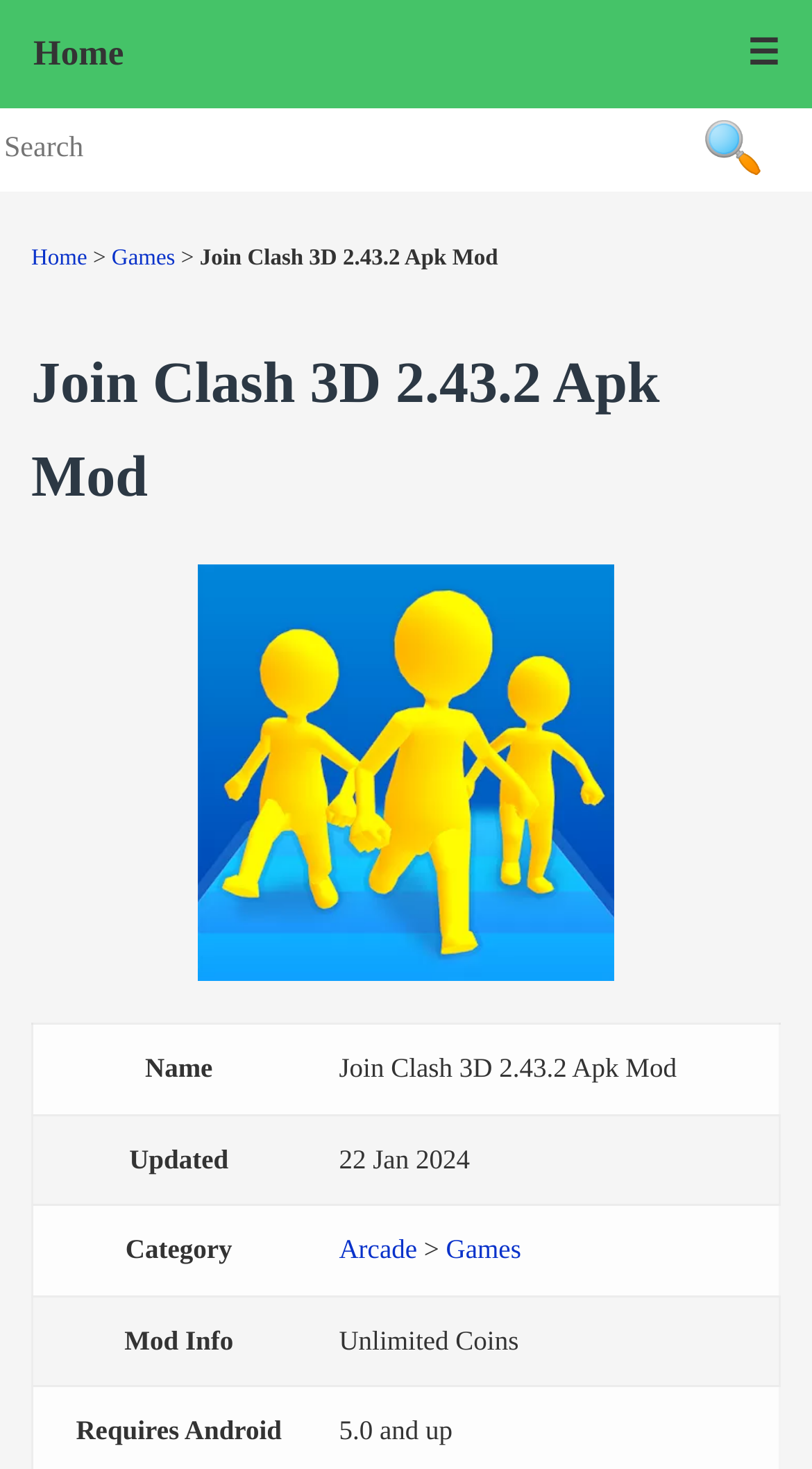Answer this question using a single word or a brief phrase:
When was the game updated?

22 Jan 2024